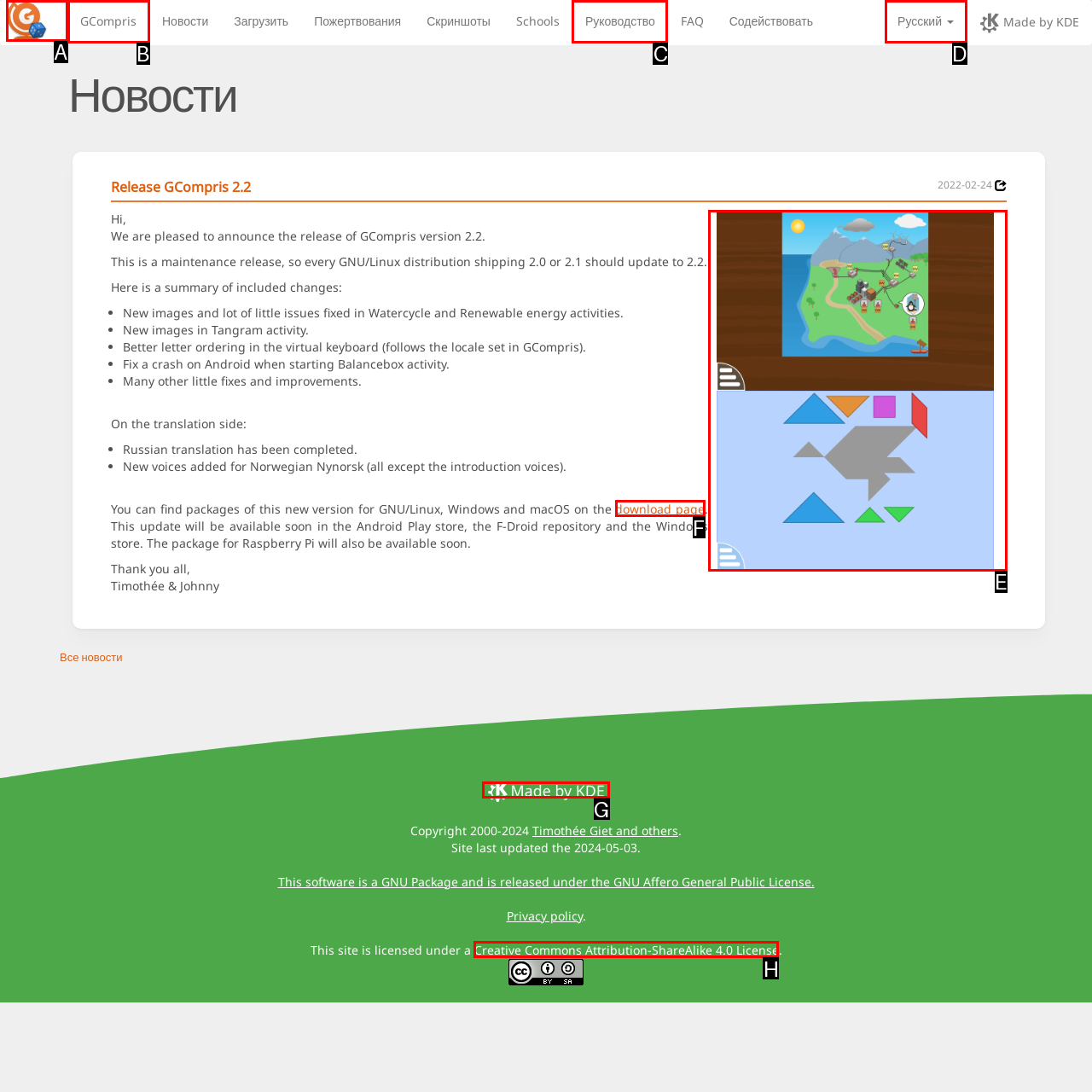Point out the specific HTML element to click to complete this task: Visit the KDE website Reply with the letter of the chosen option.

G